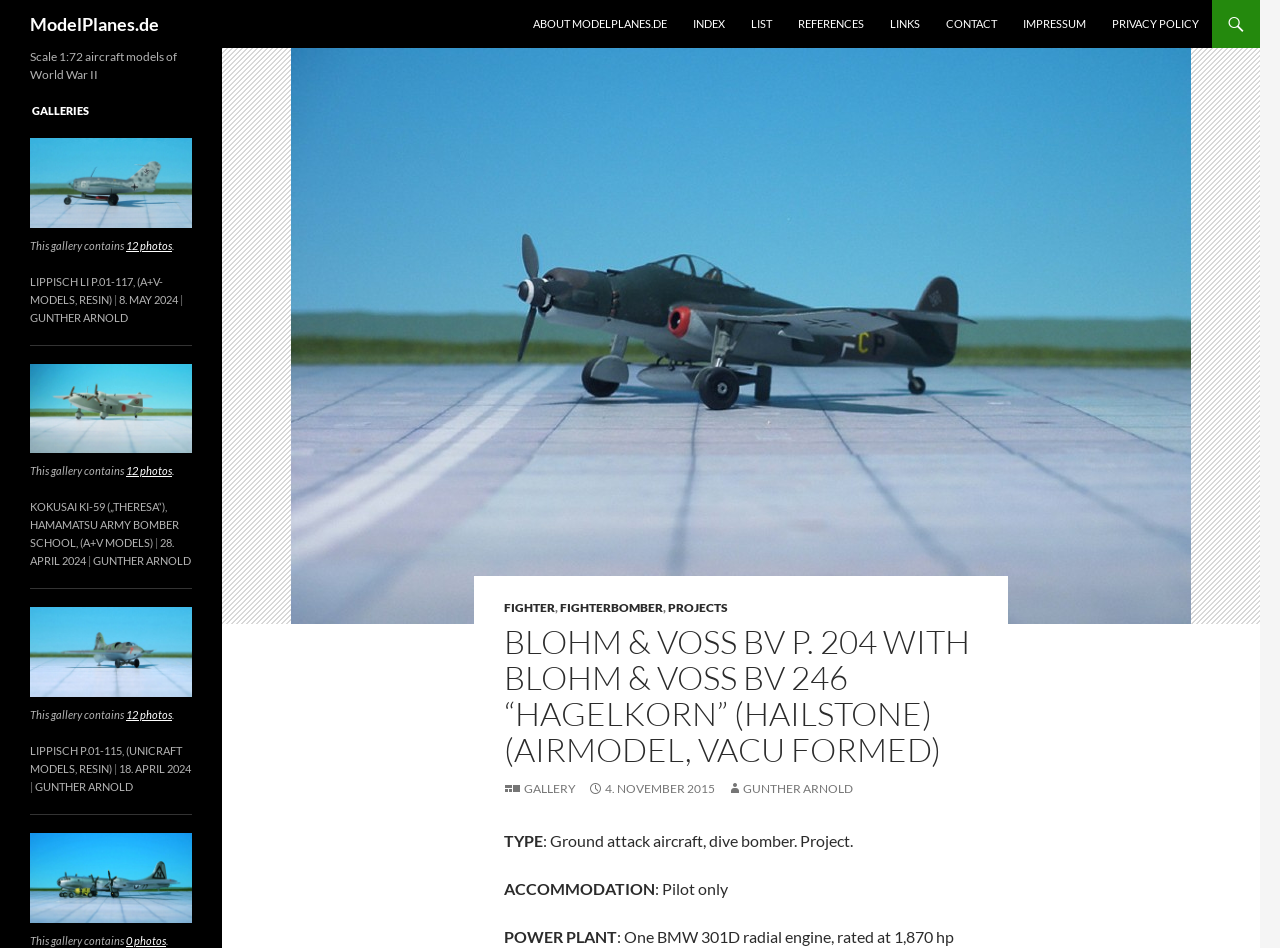Please answer the following question as detailed as possible based on the image: 
What is the power plant of the aircraft?

The power plant of the aircraft is not specified on the webpage, as the static text element with the text 'POWER PLANT' does not provide any additional information.